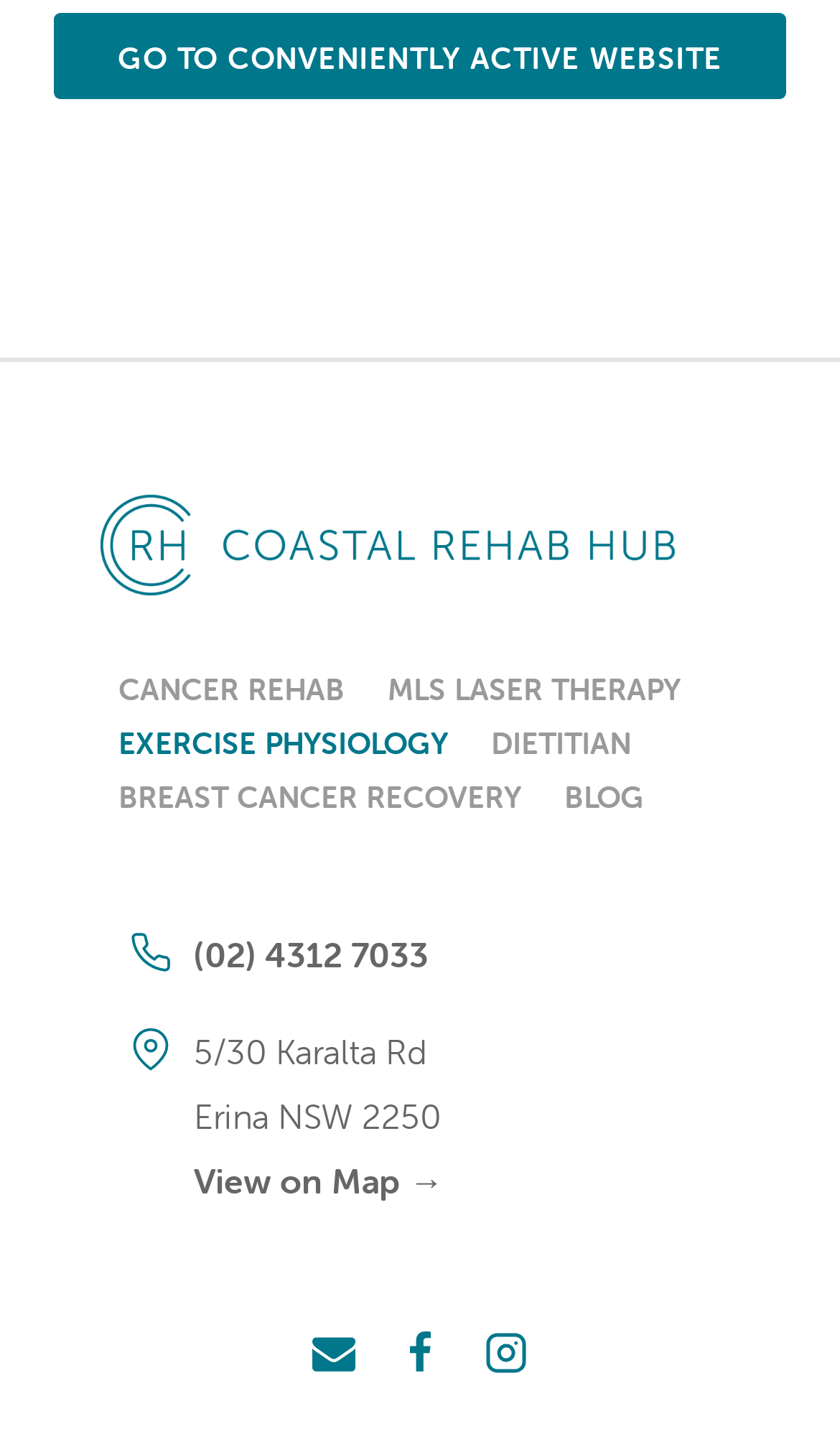Find the bounding box coordinates for the UI element that matches this description: "View on Map →".

[0.231, 0.804, 0.528, 0.834]